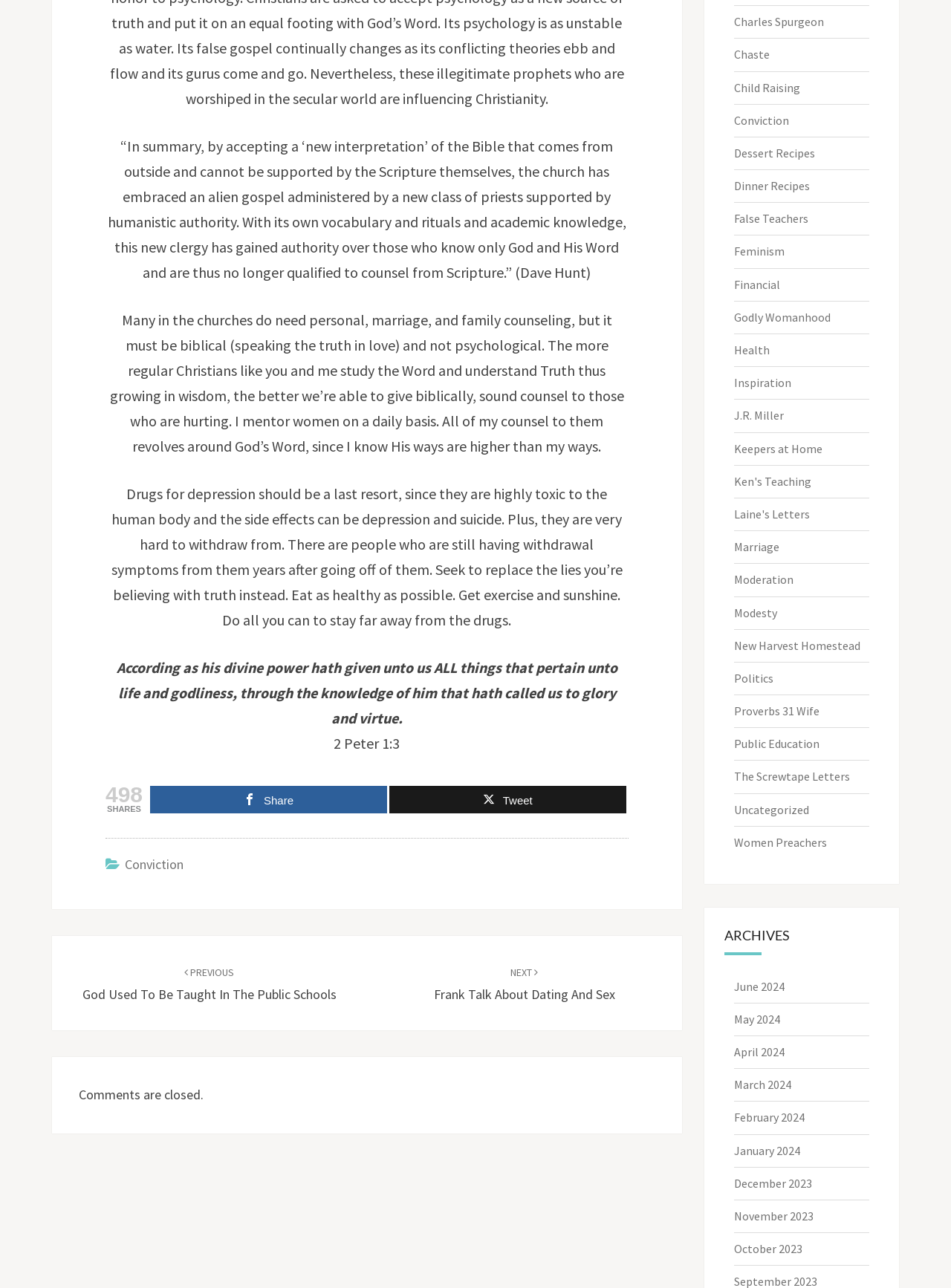What is the topic of the previous post?
Provide a detailed and extensive answer to the question.

I found the topic of the previous post by looking at the link with ID 702, which contains the text 'PREVIOUS God Used To Be Taught In The Public Schools'.